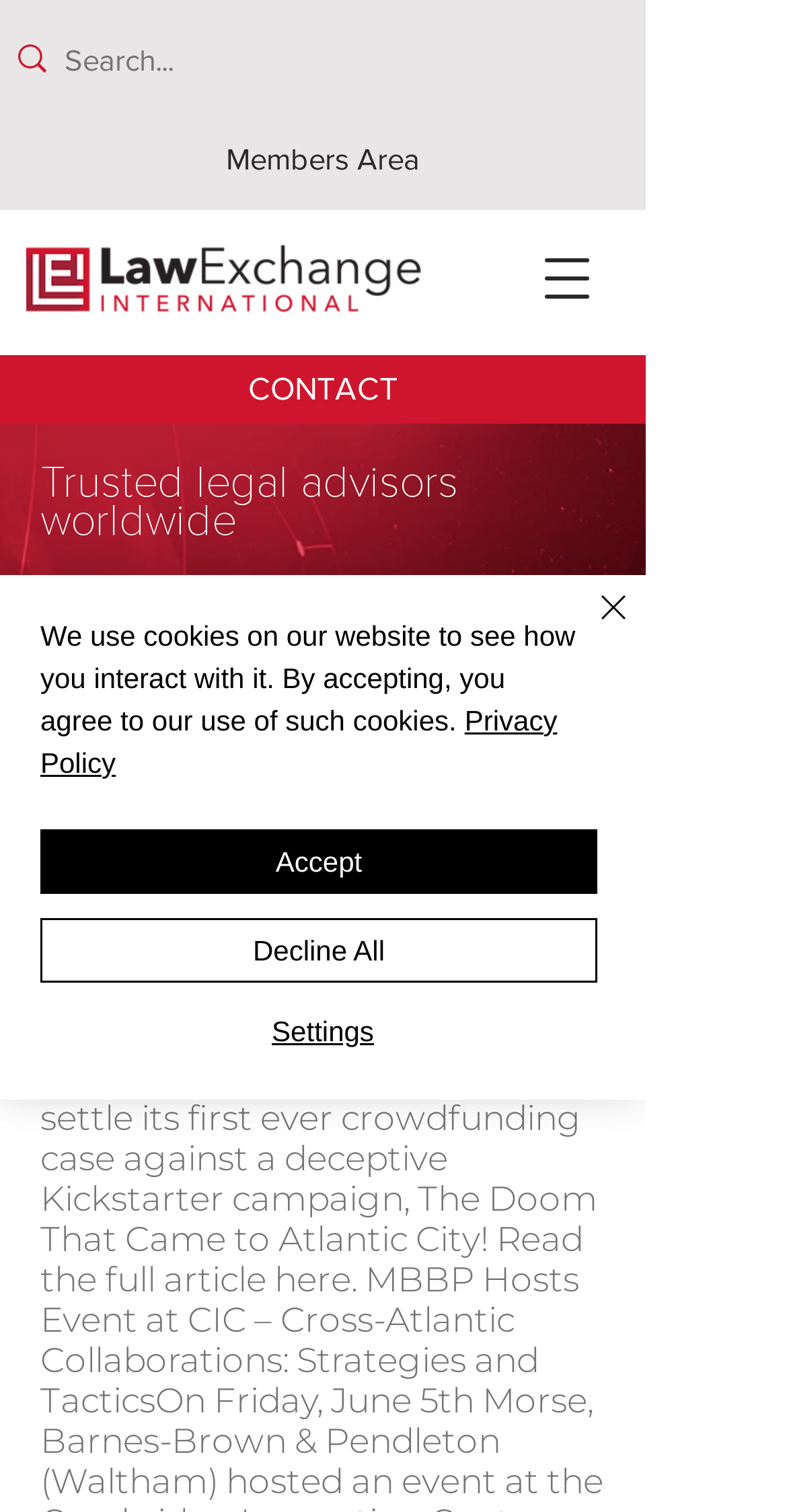Describe every aspect of the webpage comprehensively.

The webpage is titled "MBBP BLOGS/EVENTS" and features a LawExchange International logo at the top left corner. To the right of the logo is a button to open the navigation menu. Below the logo, there are several links, including "CONTACT", "Members Area", and a search bar with a magnifying glass icon.

The main content of the page is divided into sections. The first section has a heading "Trusted legal advisors worldwide" and is followed by a section with a heading "NEWS". Below this, there is a section with a heading "MBBP BLOGS/EVENTS" and a subheading "10 July 2015".

The page then features two news articles. The first article has a heading and discusses the Federal Trade Commission's settlement in a crowdfunding case. The article includes a link to read the full article. The second article discusses an event hosted by MBBP at the CIC and includes a link to the company's website.

At the bottom of the page, there are links to contact the organization, including phone, email, Facebook, and a contact form. Each of these links has an accompanying icon.

Finally, there is a cookie policy alert at the bottom of the page, which informs users that the website uses cookies and provides links to the privacy policy and options to accept, decline, or adjust cookie settings.